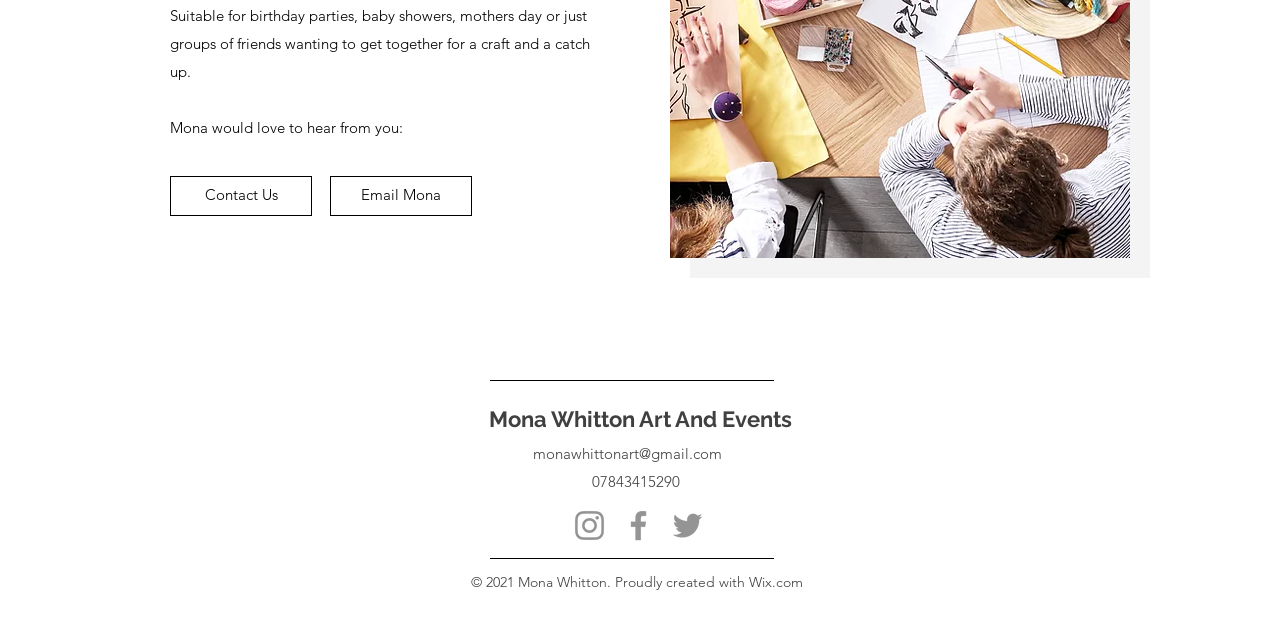Using the format (top-left x, top-left y, bottom-right x, bottom-right y), and given the element description, identify the bounding box coordinates within the screenshot: monawhittonart@gmail.com

[0.416, 0.693, 0.564, 0.723]